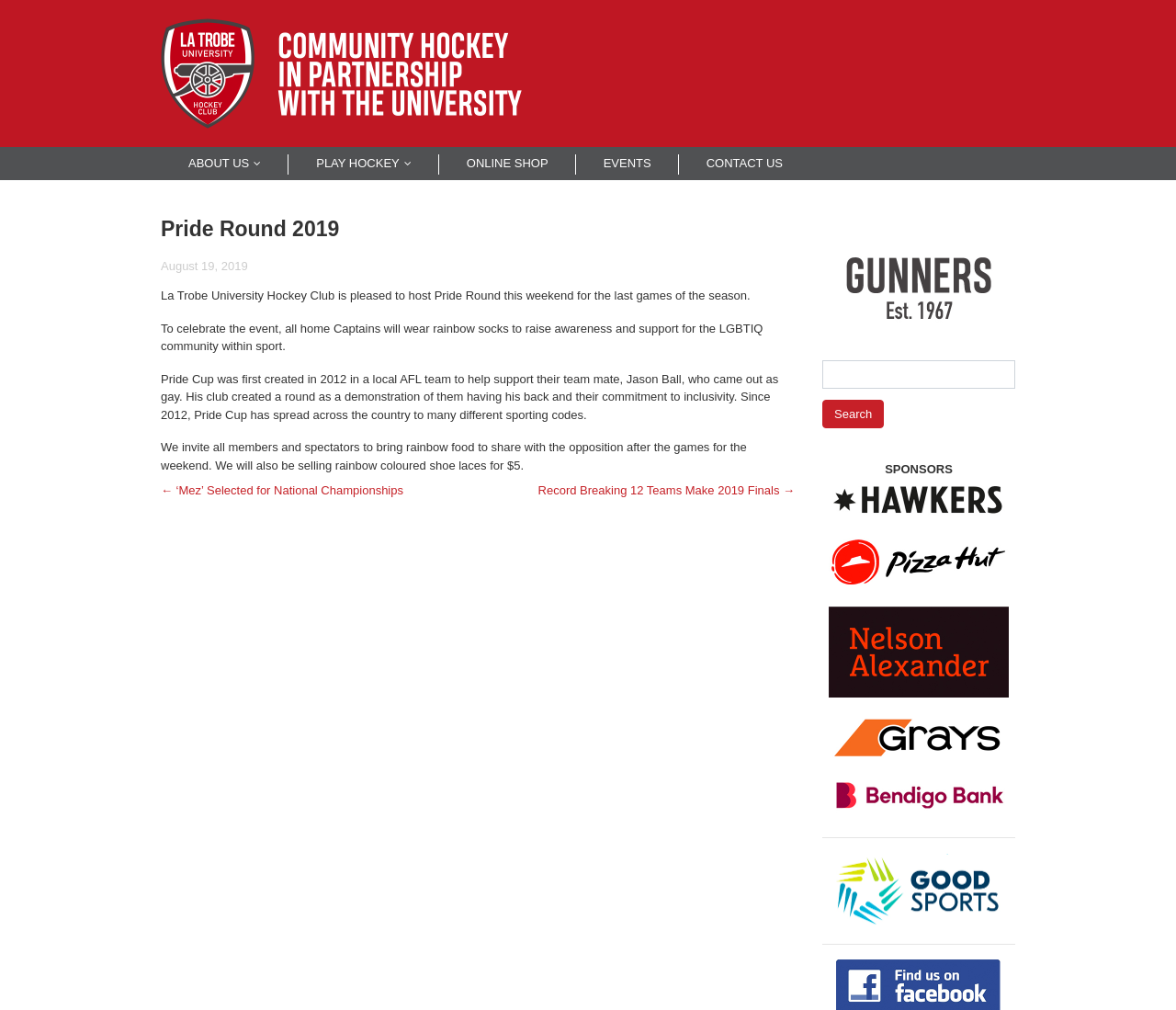Locate the bounding box coordinates of the clickable area needed to fulfill the instruction: "Search for something".

[0.699, 0.357, 0.863, 0.385]